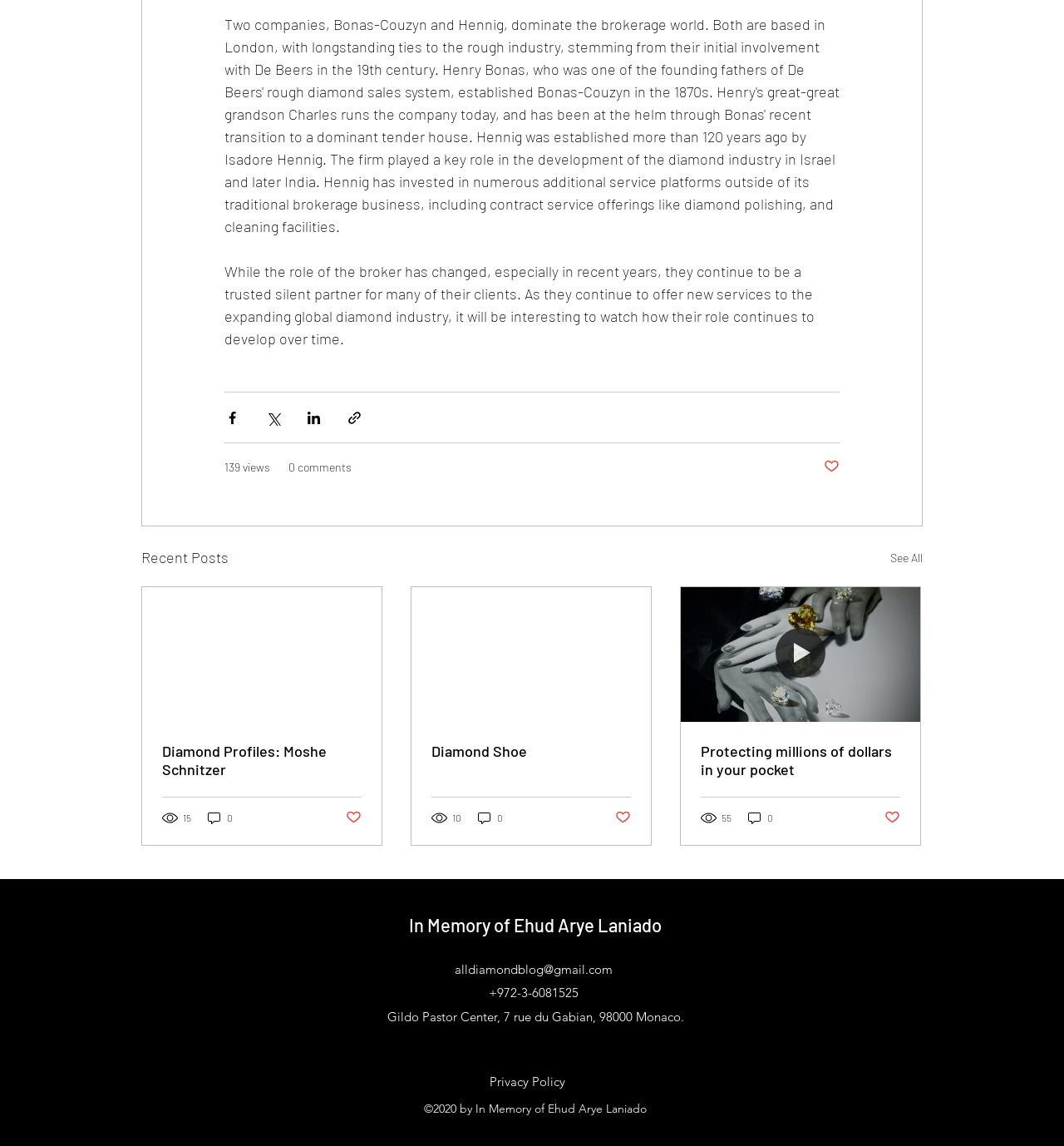Find the bounding box coordinates for the area that should be clicked to accomplish the instruction: "Like a post".

[0.774, 0.4, 0.789, 0.415]